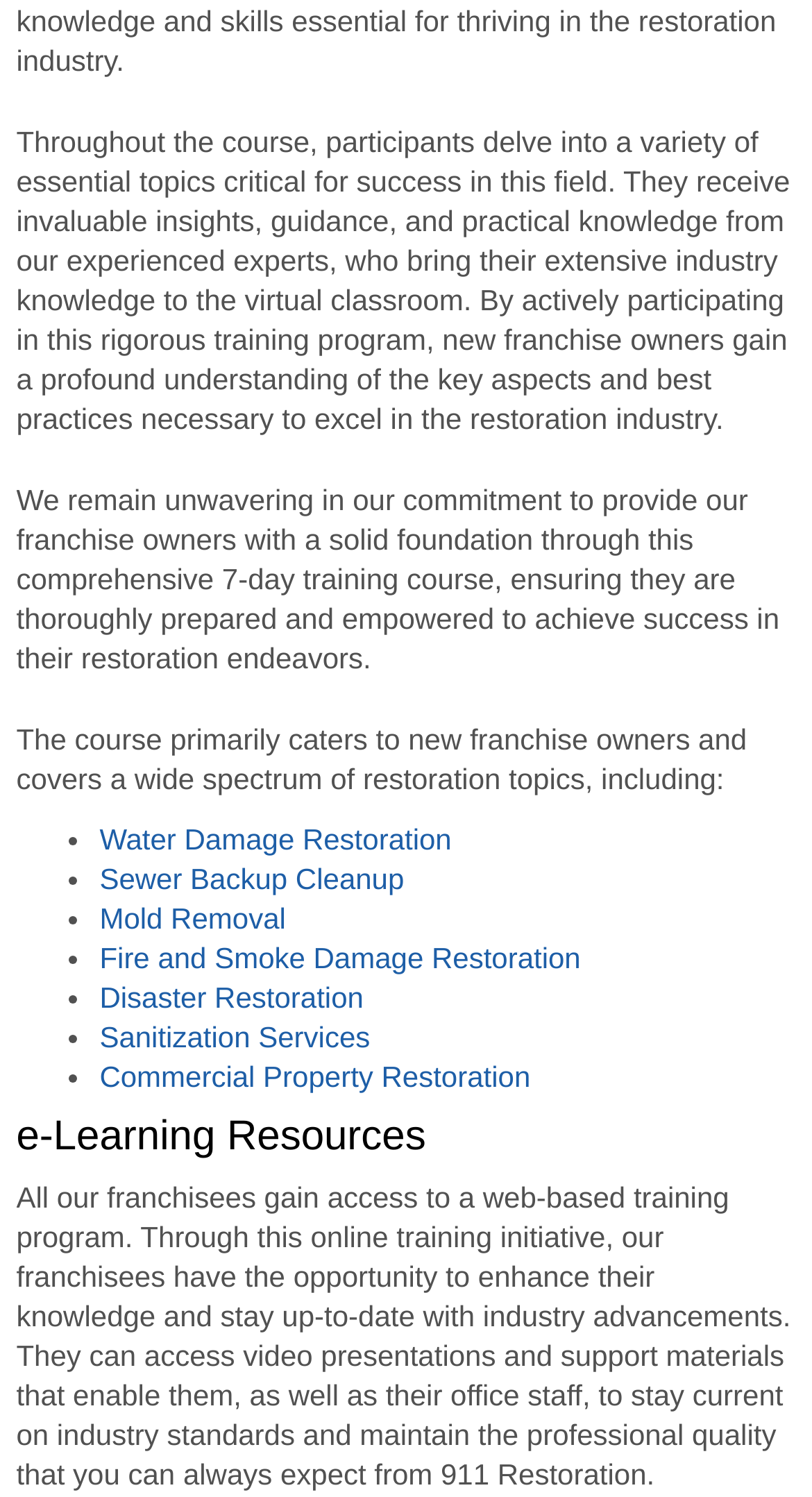What is the purpose of the web-based training program?
Refer to the image and provide a one-word or short phrase answer.

Enhance knowledge